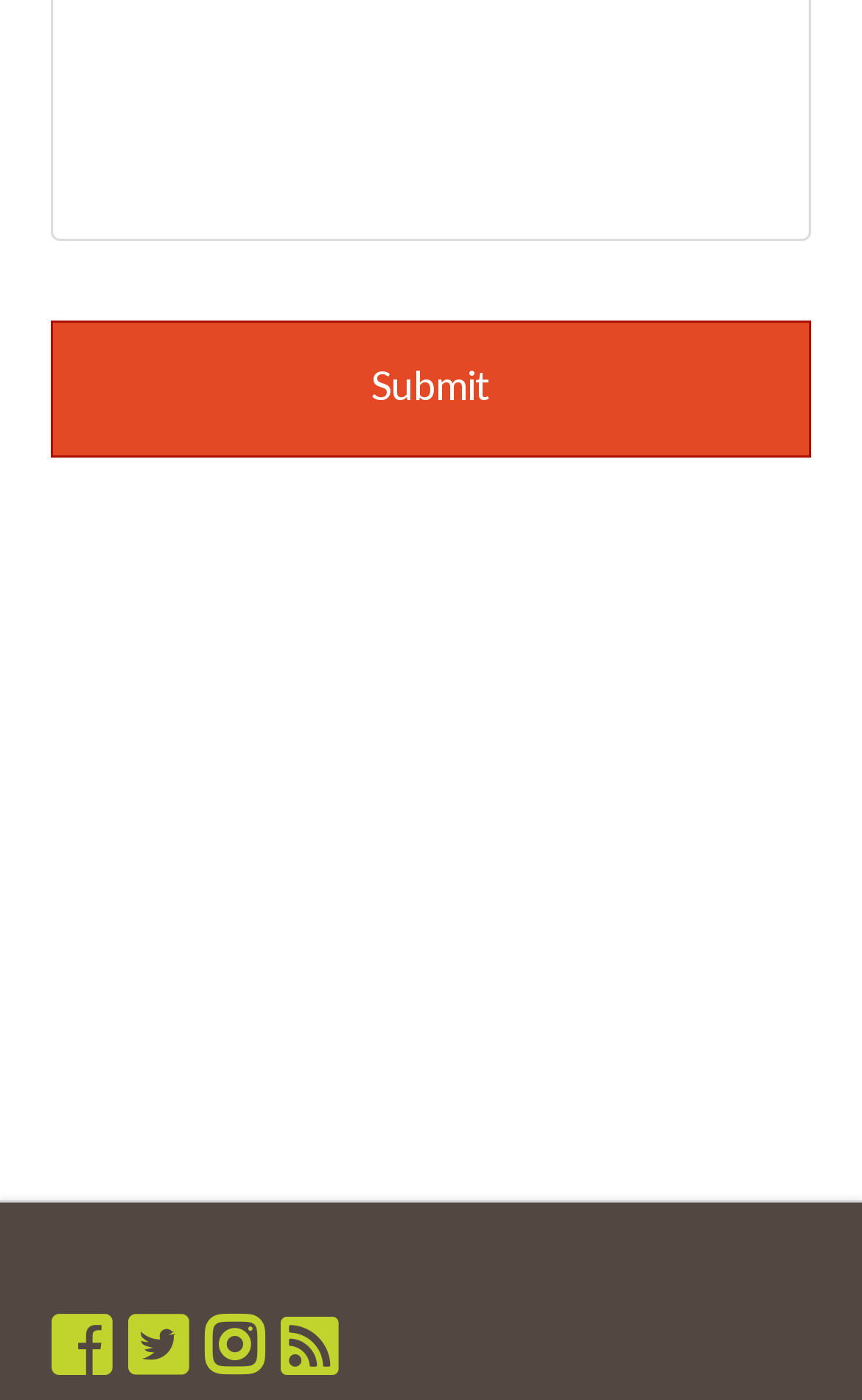Can you look at the image and give a comprehensive answer to the question:
What is the likely purpose of the link 'Show me THE ROOMS'?

The link 'Show me THE ROOMS' is likely used to view the available banquet and party room options, possibly with images, descriptions, and other details, allowing users to make an informed decision about booking or renting a room.